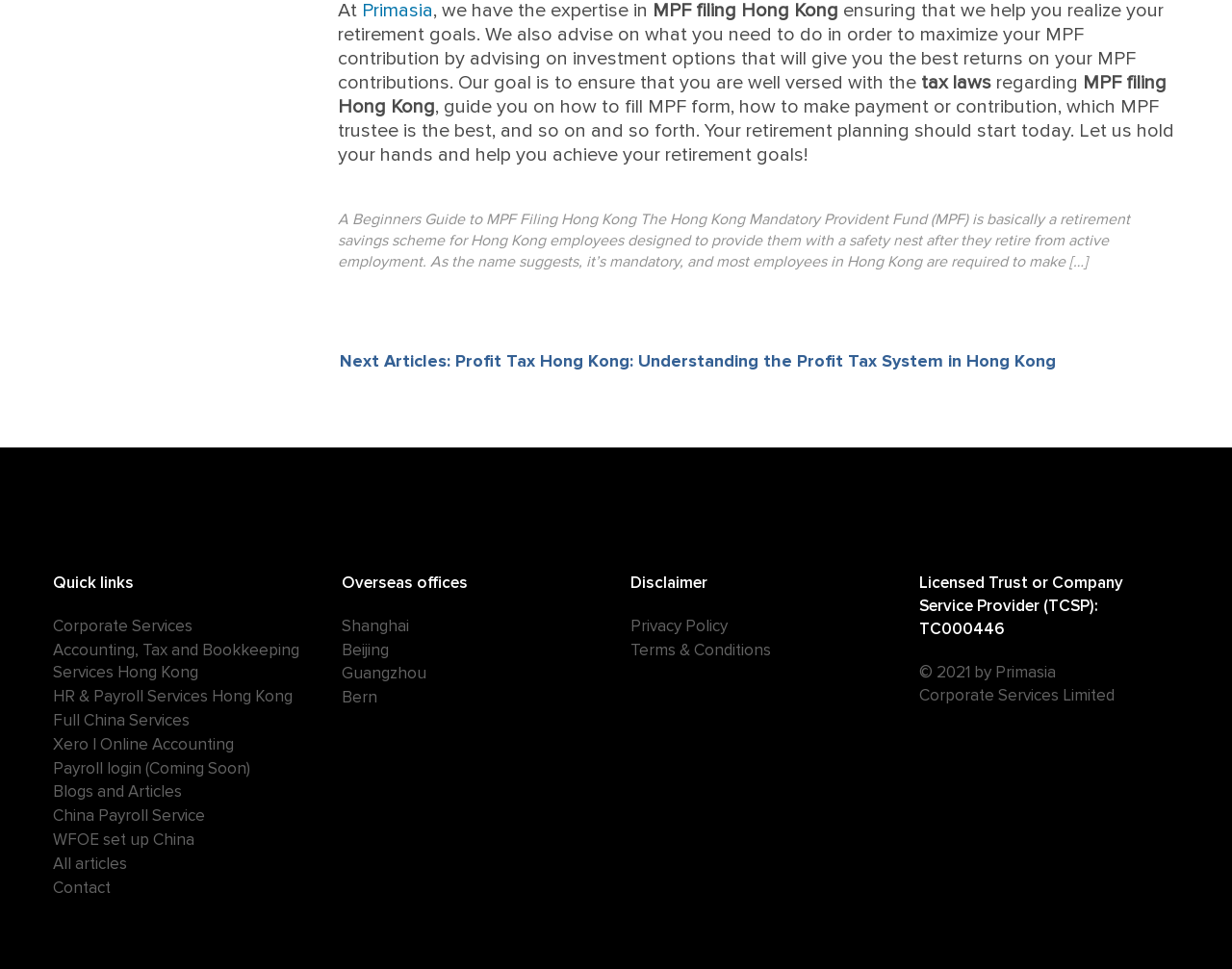Bounding box coordinates are specified in the format (top-left x, top-left y, bottom-right x, bottom-right y). All values are floating point numbers bounded between 0 and 1. Please provide the bounding box coordinate of the region this sentence describes: Shanghai

[0.277, 0.635, 0.332, 0.656]